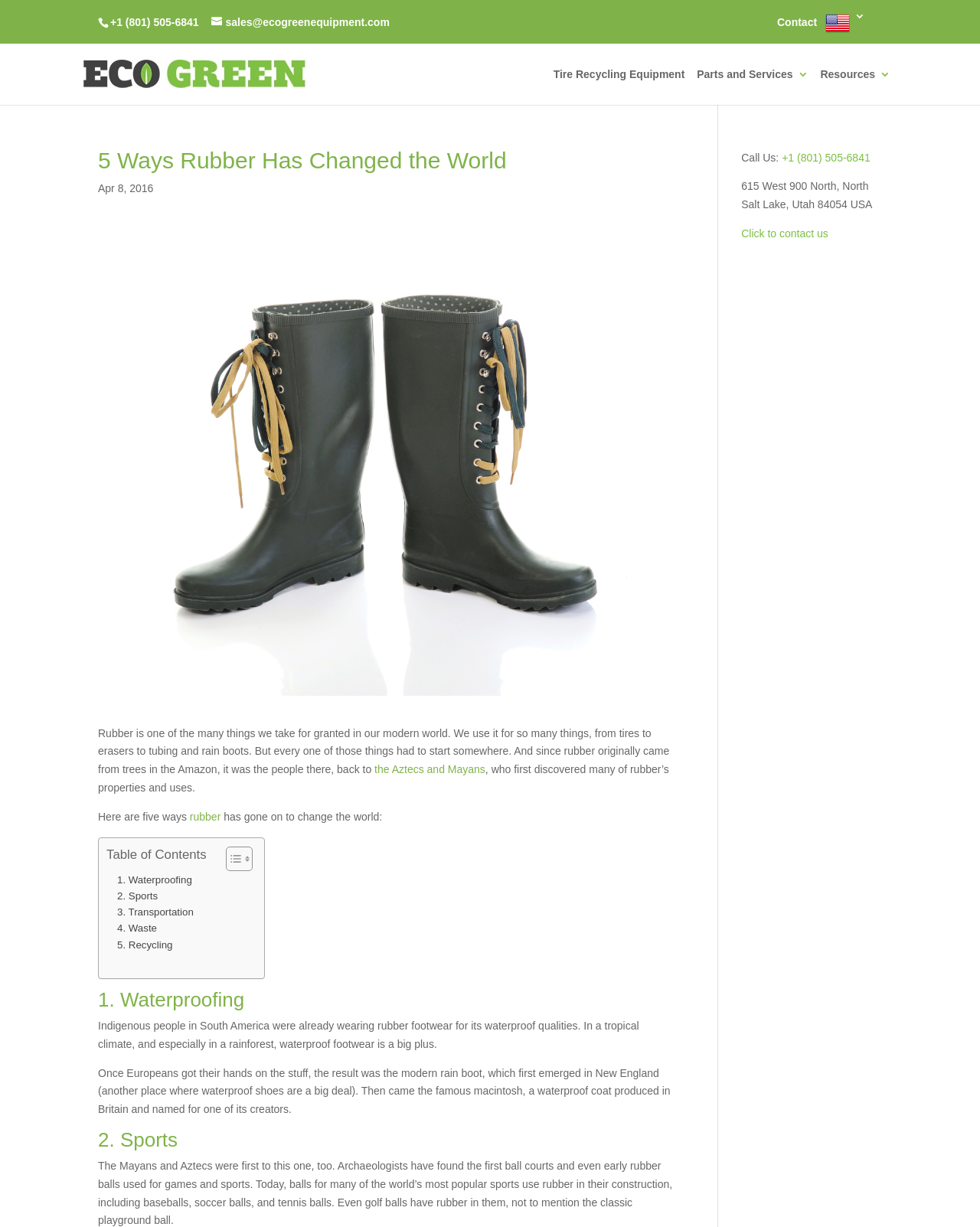Find the bounding box coordinates of the element to click in order to complete the given instruction: "Call the phone number."

[0.112, 0.013, 0.203, 0.023]